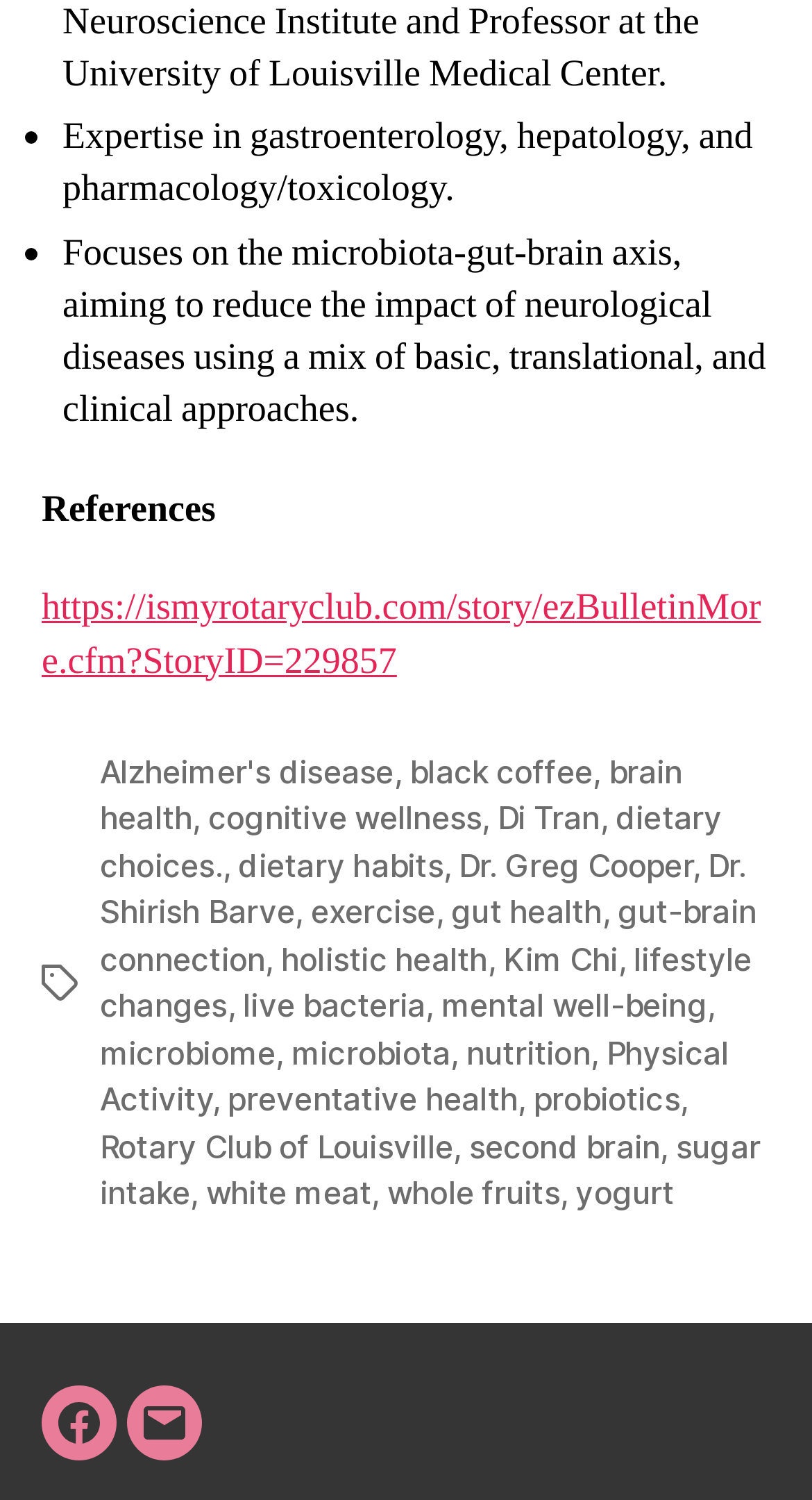Determine the bounding box coordinates of the UI element described by: "Dr. Greg Cooper".

[0.565, 0.564, 0.853, 0.59]